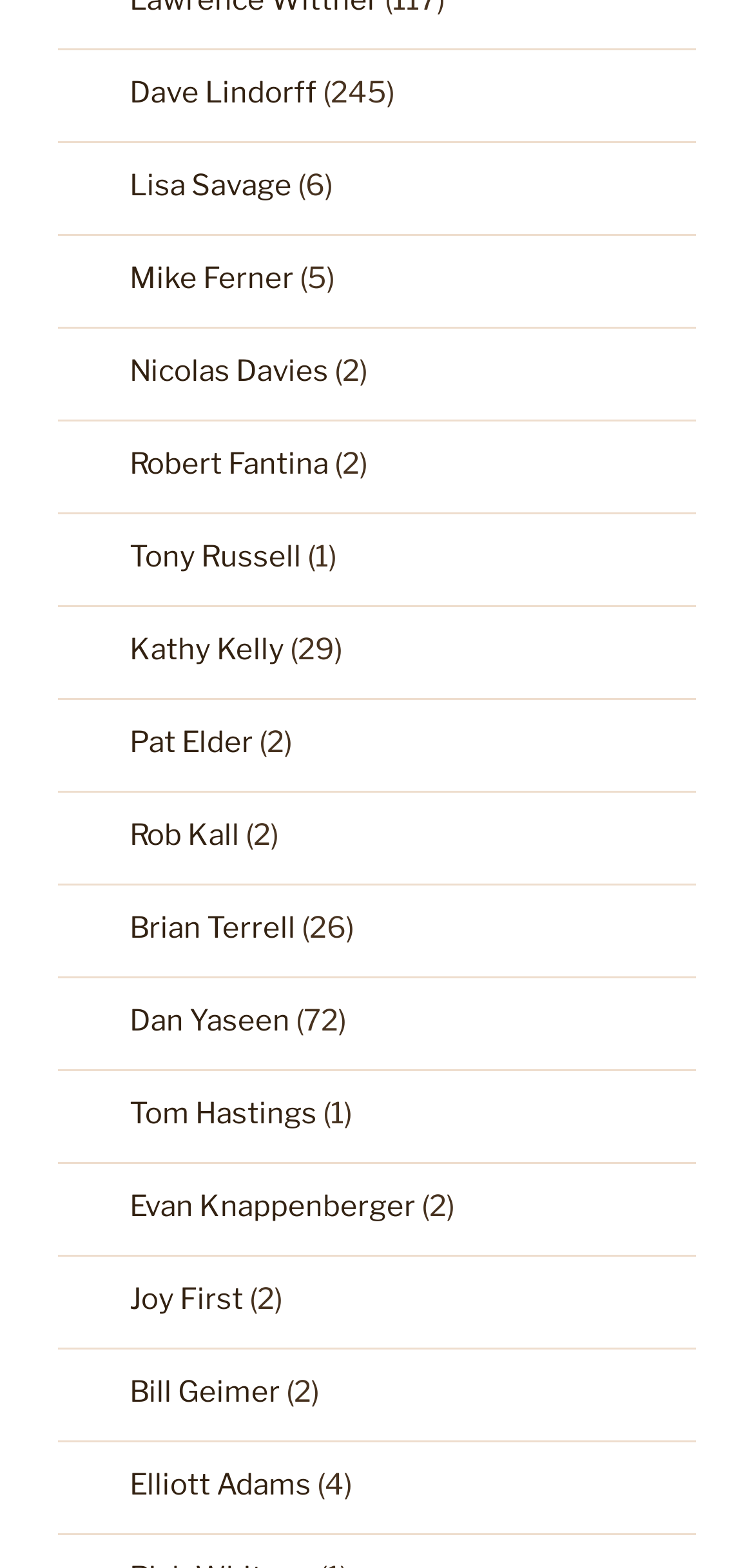Determine the bounding box coordinates of the clickable element to complete this instruction: "read Robert Fantina's bio". Provide the coordinates in the format of four float numbers between 0 and 1, [left, top, right, bottom].

[0.172, 0.285, 0.436, 0.307]